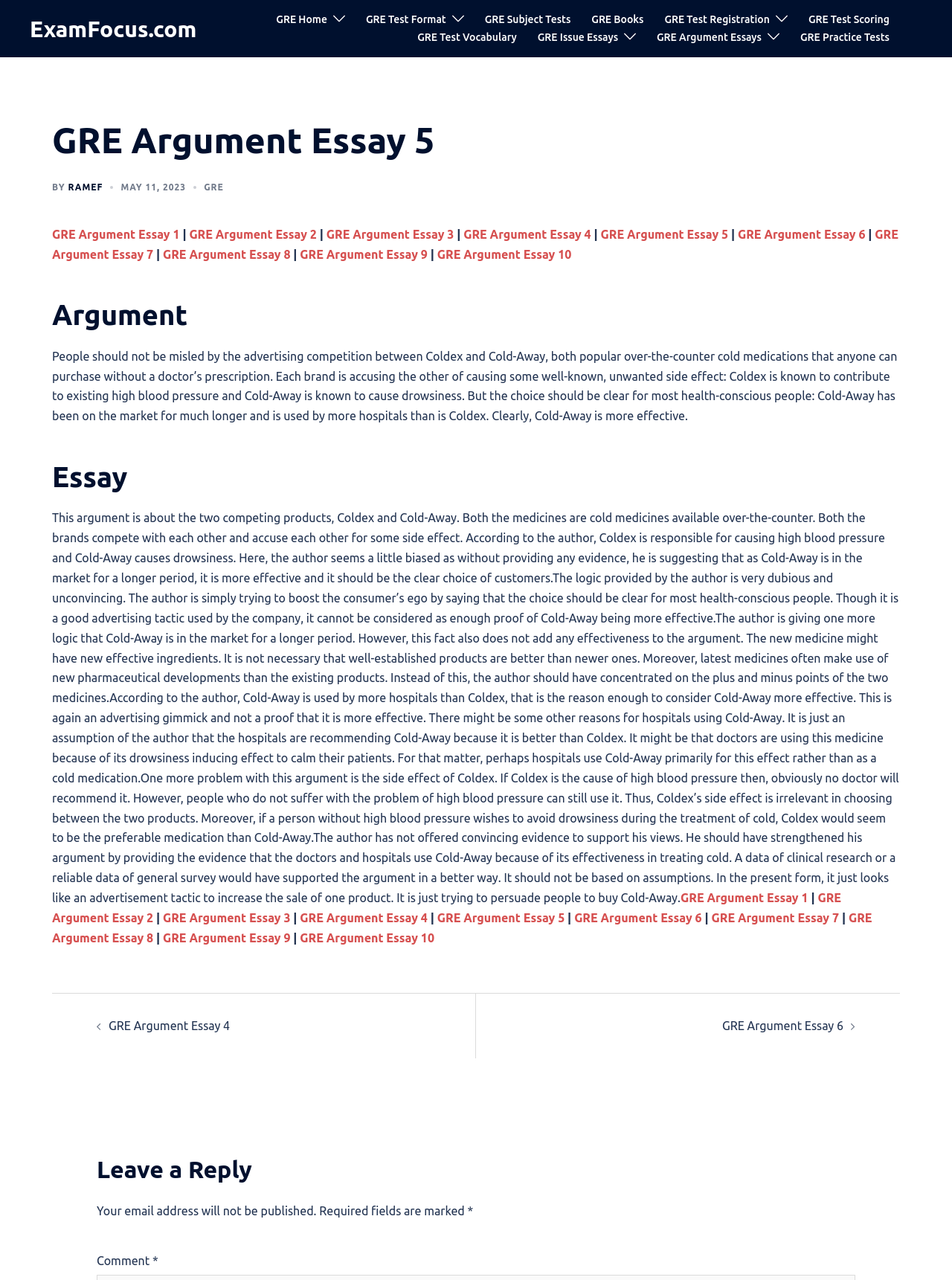Based on the description "May 11, 2023June 7, 2023", find the bounding box of the specified UI element.

[0.127, 0.142, 0.195, 0.15]